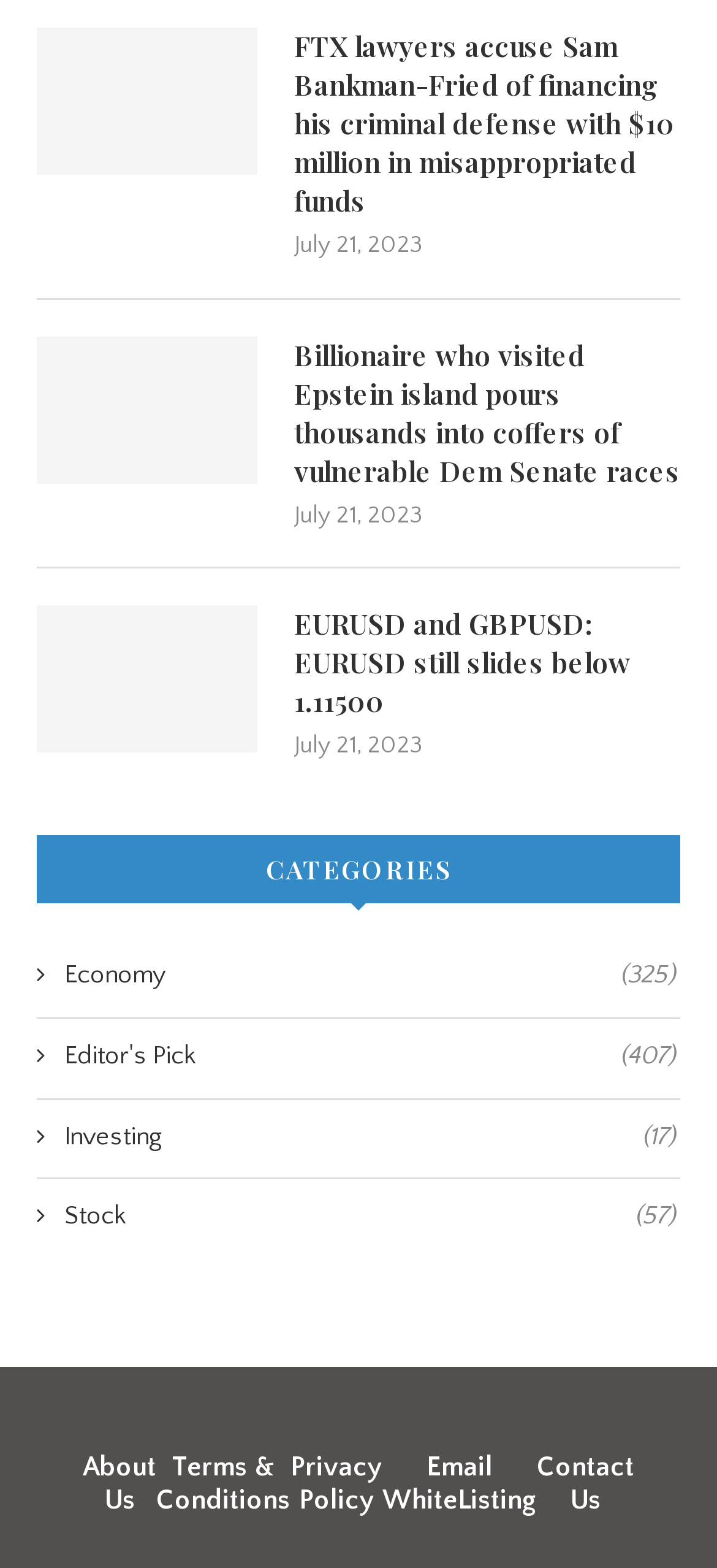Show the bounding box coordinates for the HTML element as described: "Economy (325)".

[0.051, 0.612, 0.944, 0.635]